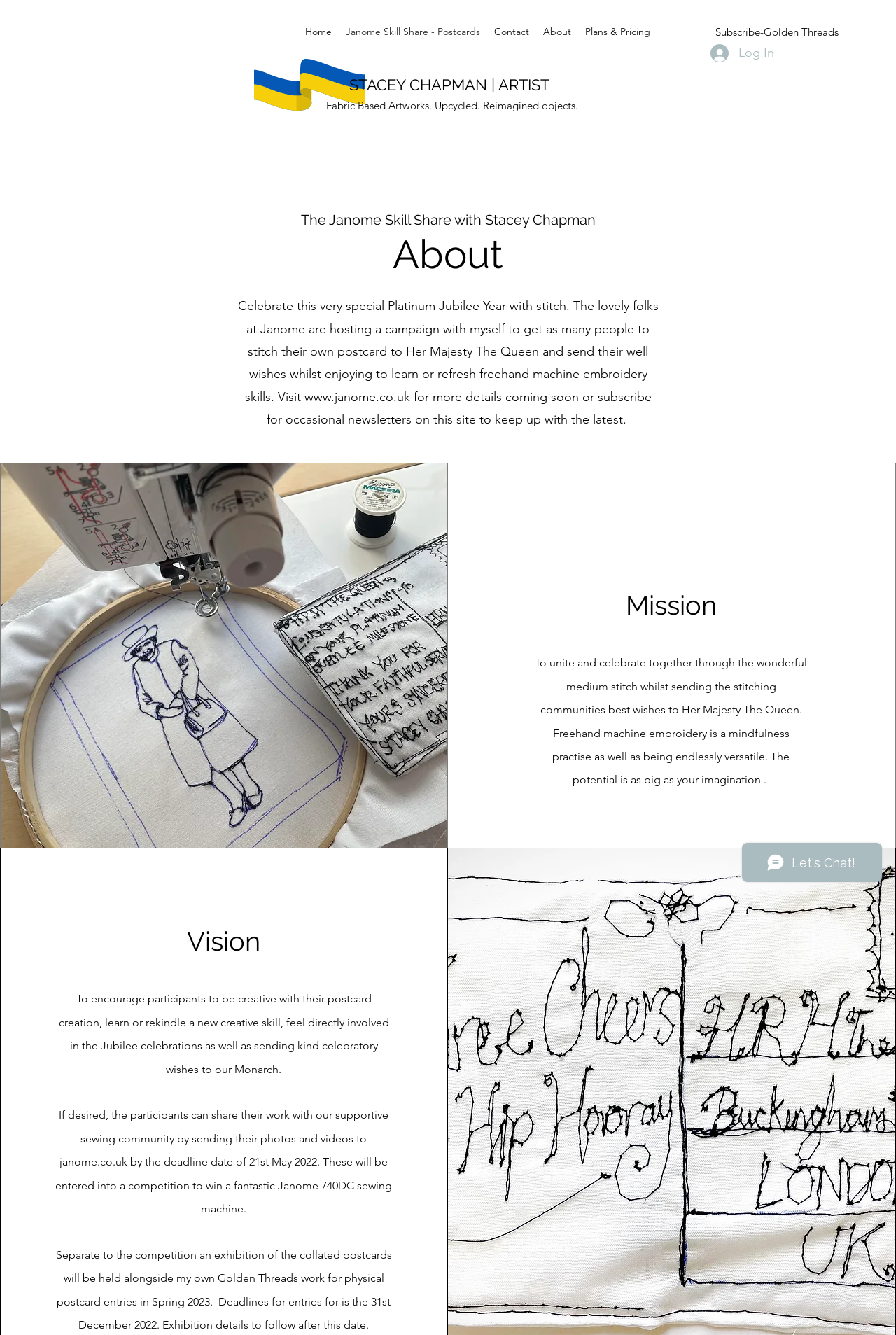What is the name of the artist?
Please provide a single word or phrase answer based on the image.

Stacey Chapman